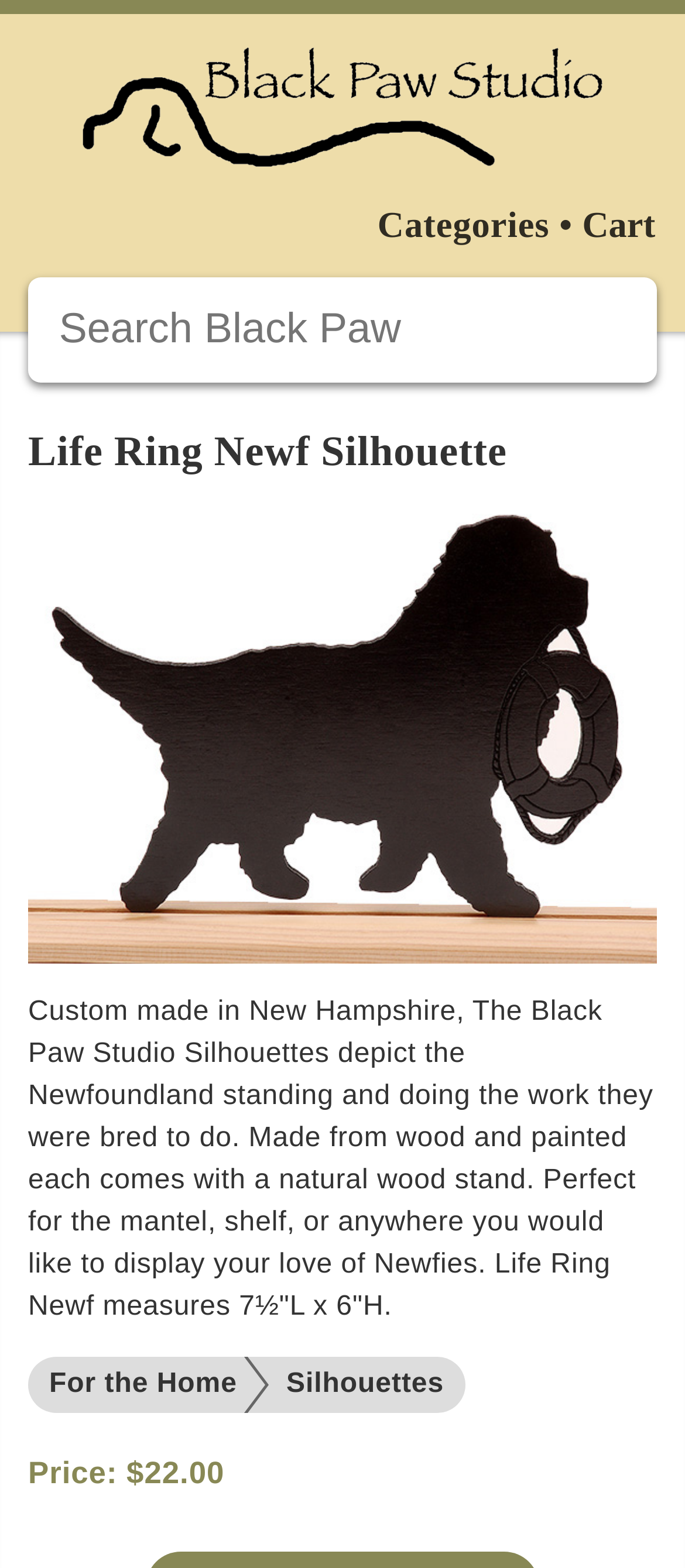Could you specify the bounding box coordinates for the clickable section to complete the following instruction: "Search for products"?

[0.041, 0.176, 0.959, 0.244]